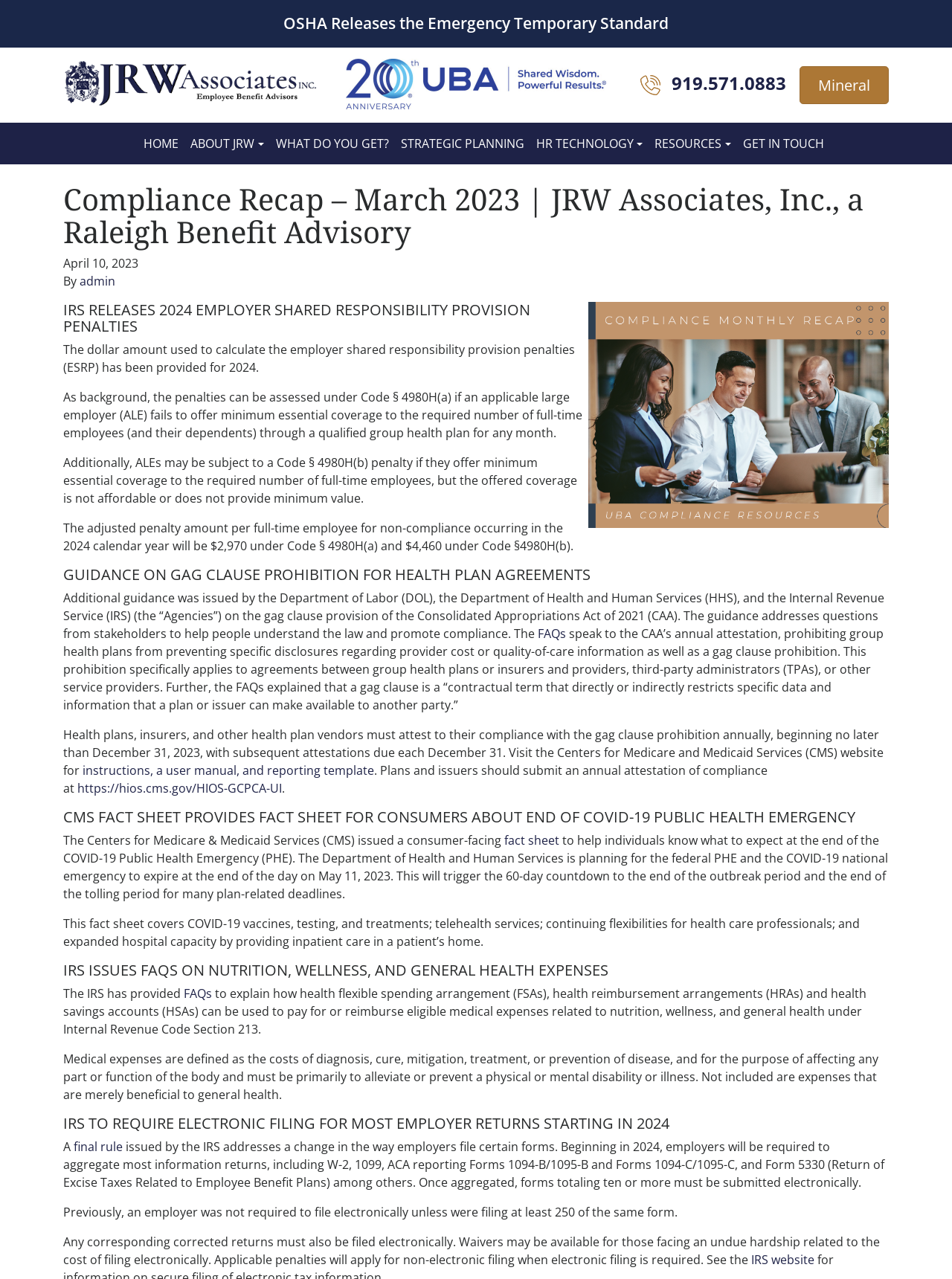Kindly provide the bounding box coordinates of the section you need to click on to fulfill the given instruction: "Click the 'RESOURCES' link".

[0.682, 0.1, 0.774, 0.124]